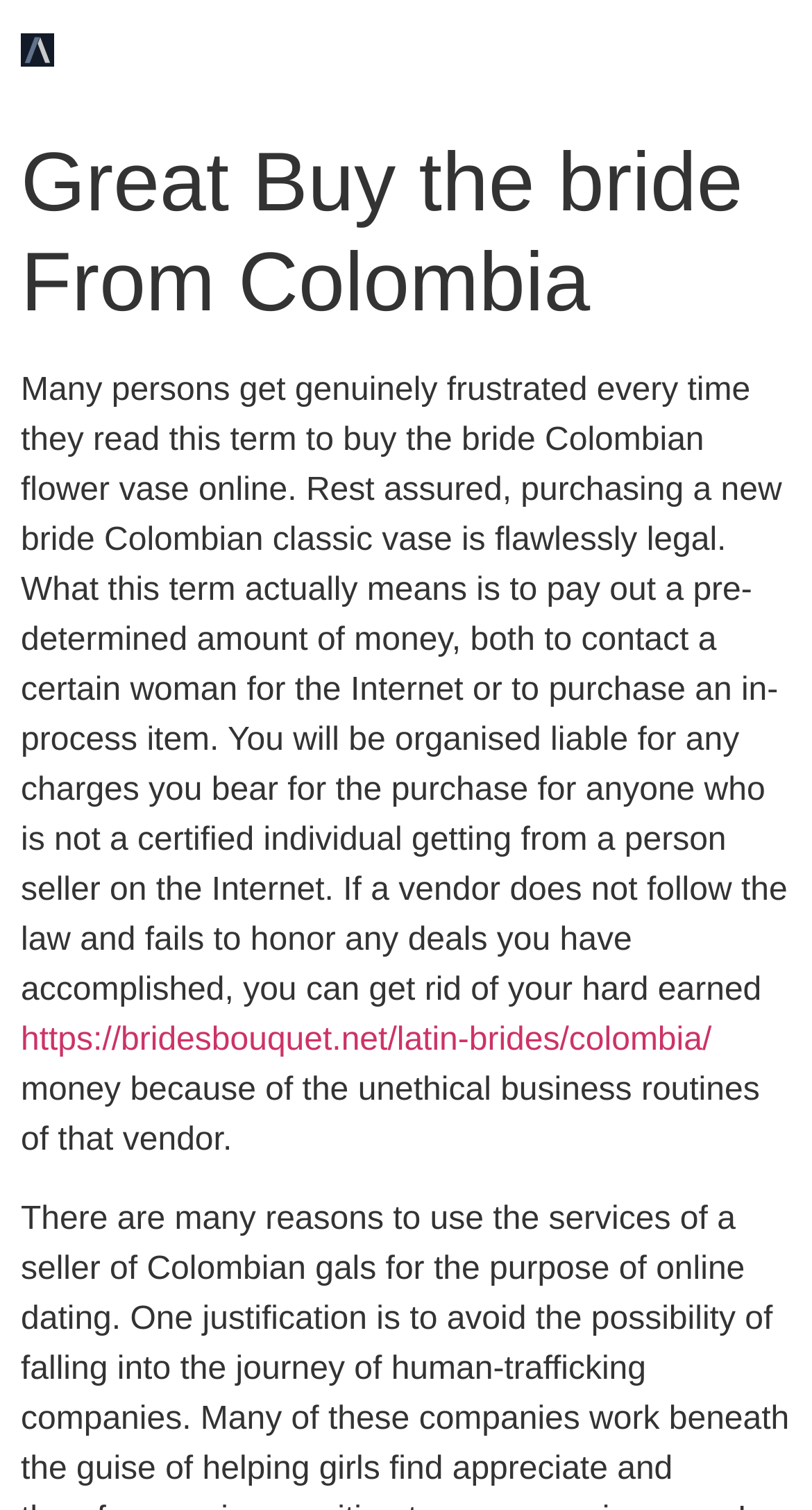Construct a comprehensive caption that outlines the webpage's structure and content.

The webpage appears to be an informational article or blog post about buying a bride from Colombia, specifically discussing the legality and process of purchasing a Colombian flower vase online. 

At the top of the page, there is a header section that contains a heading with the title "Great Buy the bride From Colombia" and a link to "Aircraft Invest" accompanied by a small image, both positioned at the top-left corner of the page. 

Below the header section, there is a large block of text that explains the concept of buying a bride Colombian flower vase online, clarifying that it is a legal process and warning users about potential scams from unverified vendors. This text block takes up most of the page's content area. 

Within this text block, there is a link to a webpage about Latin brides from Colombia, positioned about two-thirds of the way down the page. The link is followed by a continuation of the text, which discusses the consequences of dealing with unethical vendors.